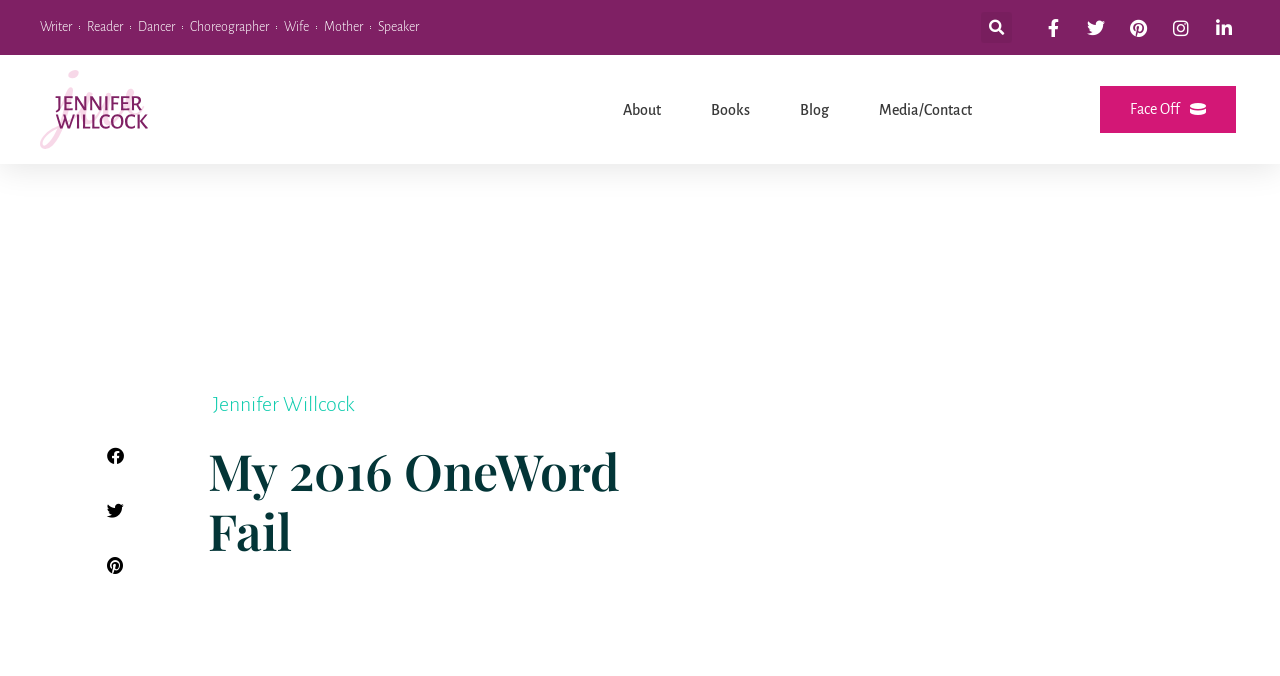How many navigation links are available?
Examine the webpage screenshot and provide an in-depth answer to the question.

There are five navigation links available: 'About', 'Books', 'Blog', 'Media/Contact', and 'Face Off', which are likely to lead to different sections of the website.